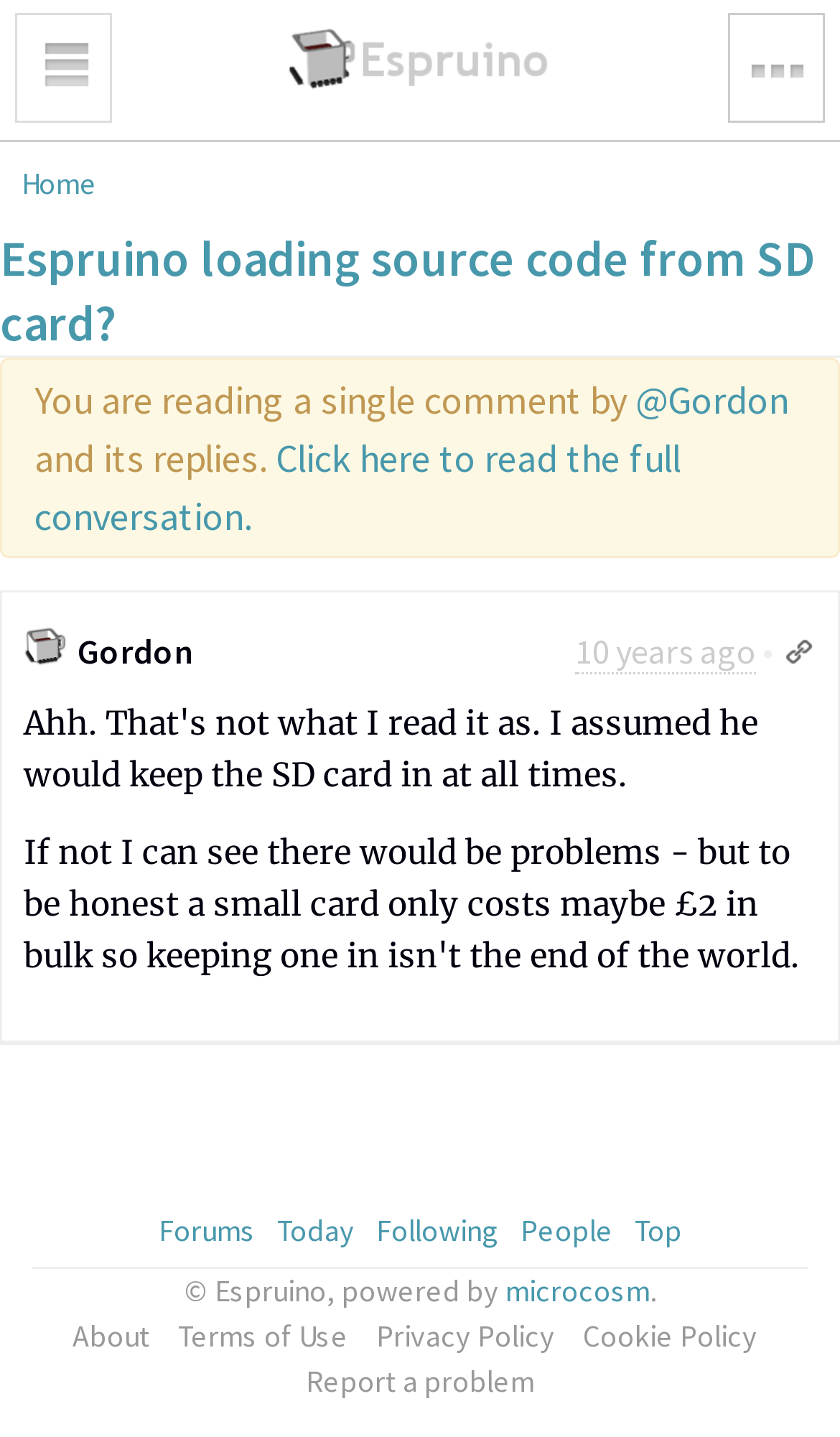Provide the bounding box coordinates of the UI element that matches the description: "microcosm".

[0.601, 0.885, 0.773, 0.912]